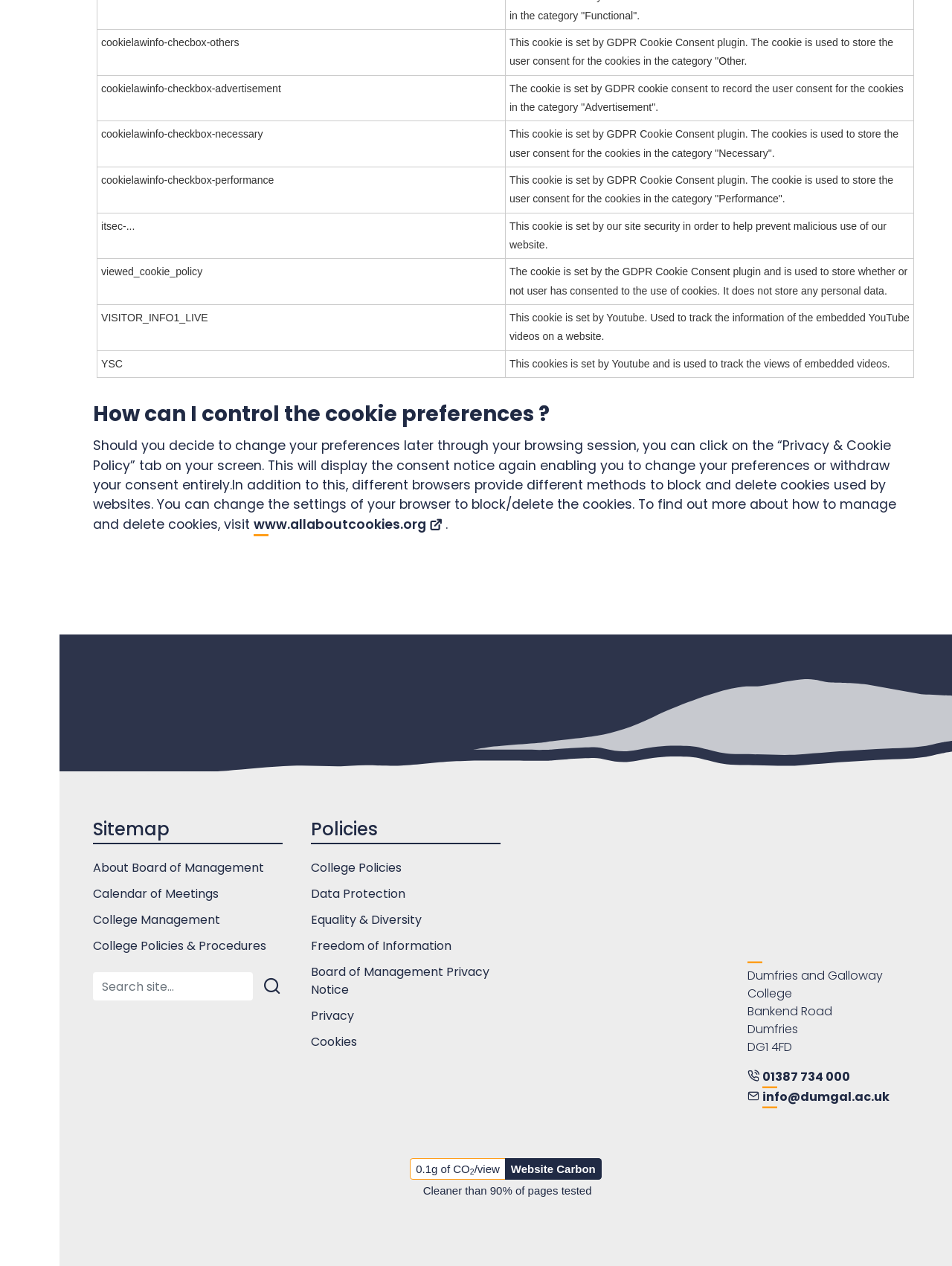Using the elements shown in the image, answer the question comprehensively: What is the phone number of the college?

I found a link with the phone number '01387 734 000' which is labeled as 'Telephone:', suggesting that it is the phone number of the college.